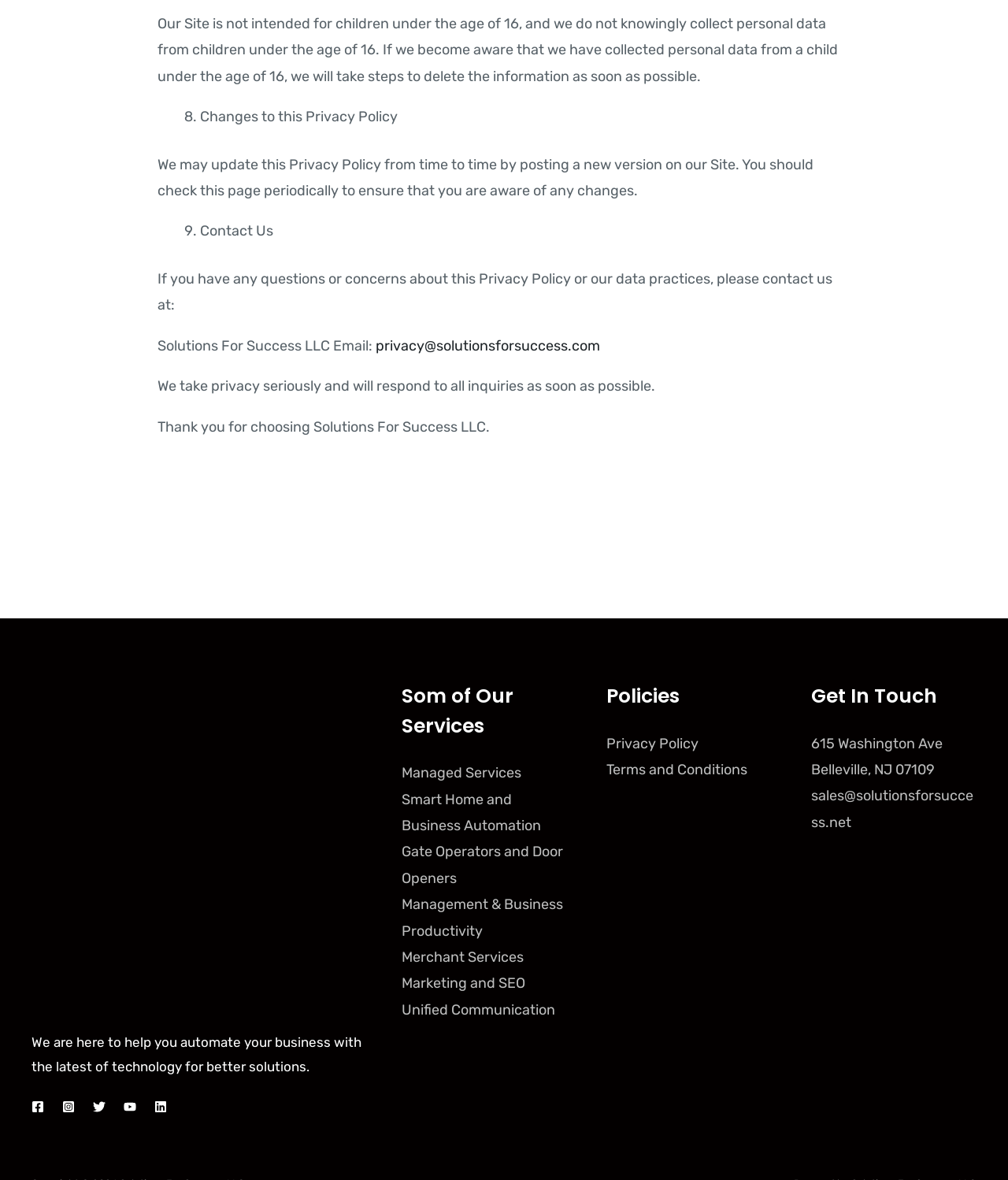What services does Solutions For Success LLC offer?
Please provide a single word or phrase as your answer based on the screenshot.

Multiple services